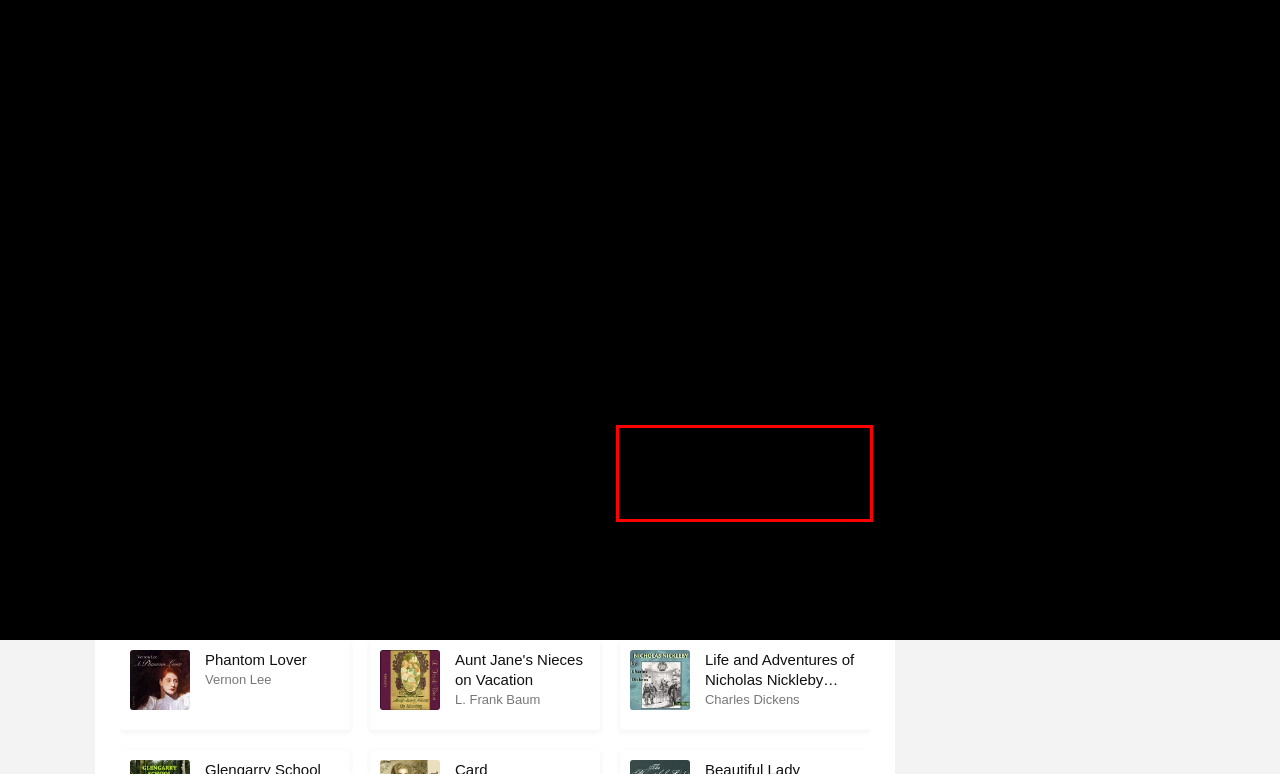You have a screenshot showing a webpage with a red bounding box around a UI element. Choose the webpage description that best matches the new page after clicking the highlighted element. Here are the options:
A. Aunt Jane's Nieces on Vacation (L. Frank Baum) - Audiobook Listen Online
B. Heart of Darkness (Joseph Conrad) - Audiobook Listen Online
C. Secret Agent: A Simple Tale (Version 2) (Joseph Conrad) - Audiobook Listen Online
D. Under Western Eyes (Joseph Conrad) - Audiobook Listen Online
E. Life and Adventures of Nicholas Nickleby (Version 2) (Charles Dickens) - Audiobook Listen Online
F. Phantom Lover (Vernon Lee) - Audiobook Listen Online
G. Chance (Joseph Conrad) - Audiobook Listen Online
H. Audiobooks by Authors

B